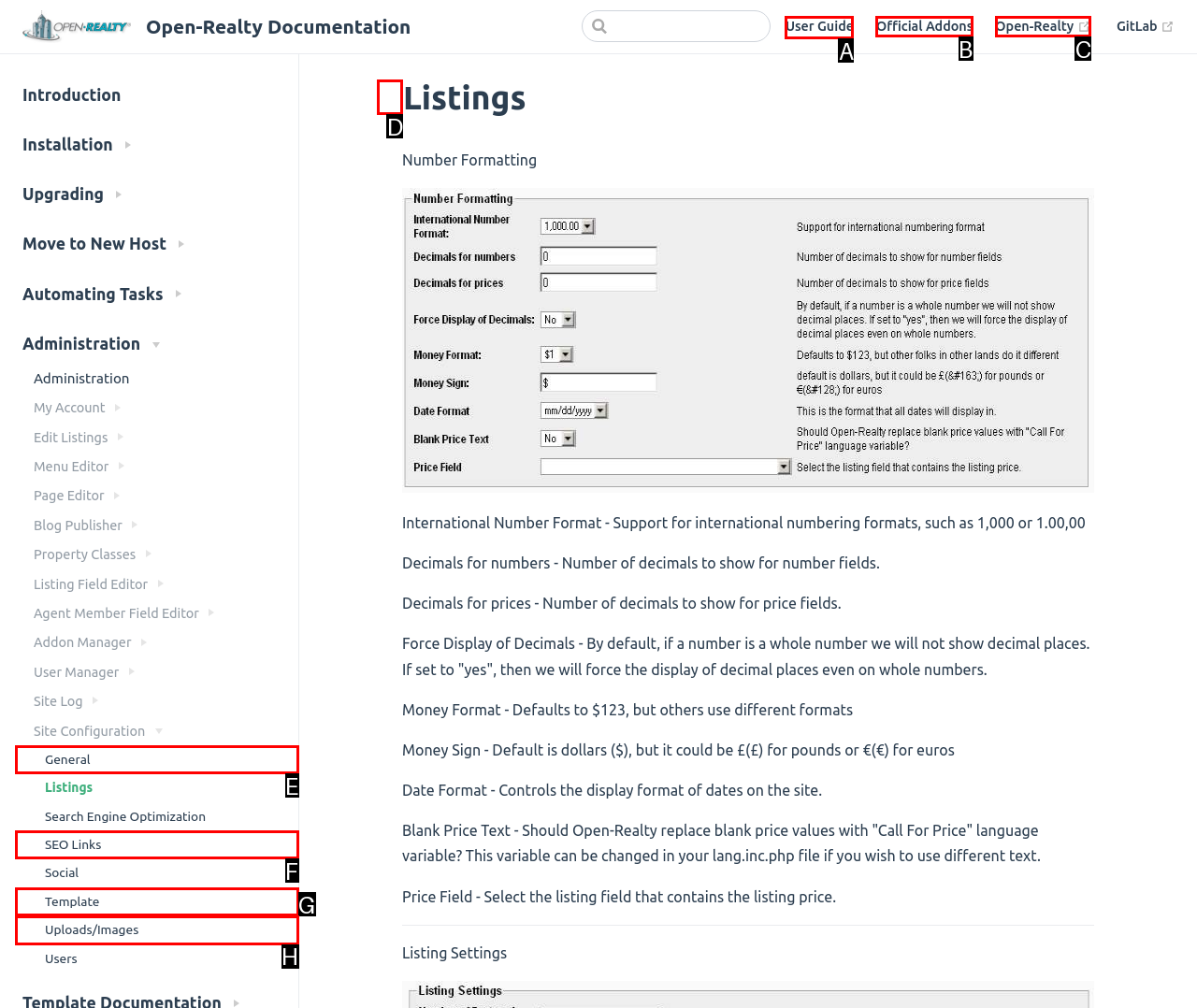Determine the UI element that matches the description: Official Addons
Answer with the letter from the given choices.

B